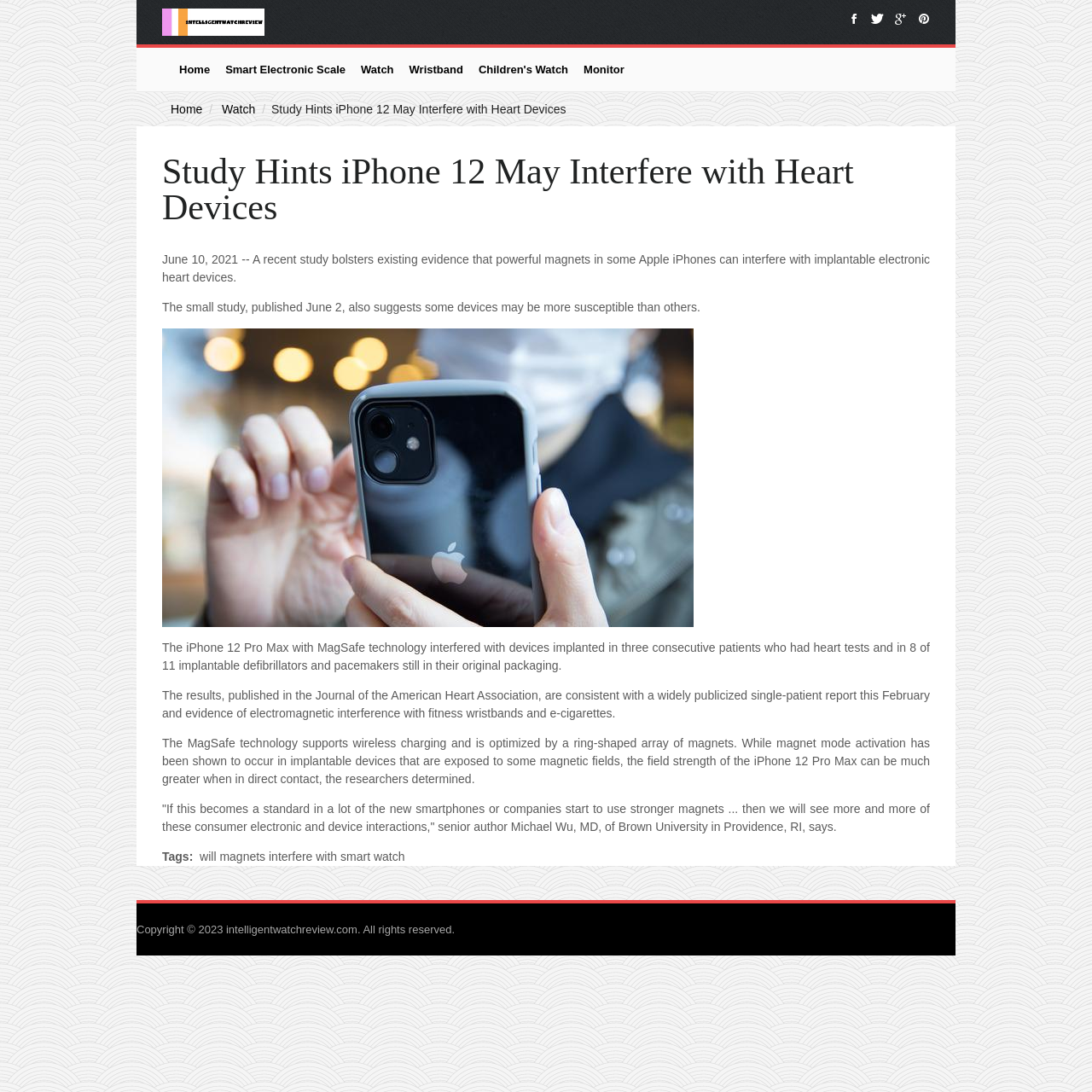Analyze the image and provide a detailed answer to the question: What is the date of the study publication?

The date of the study publication is June 2, as indicated by the static text 'The small study, published June 2, also suggests some devices may be more susceptible than others.'